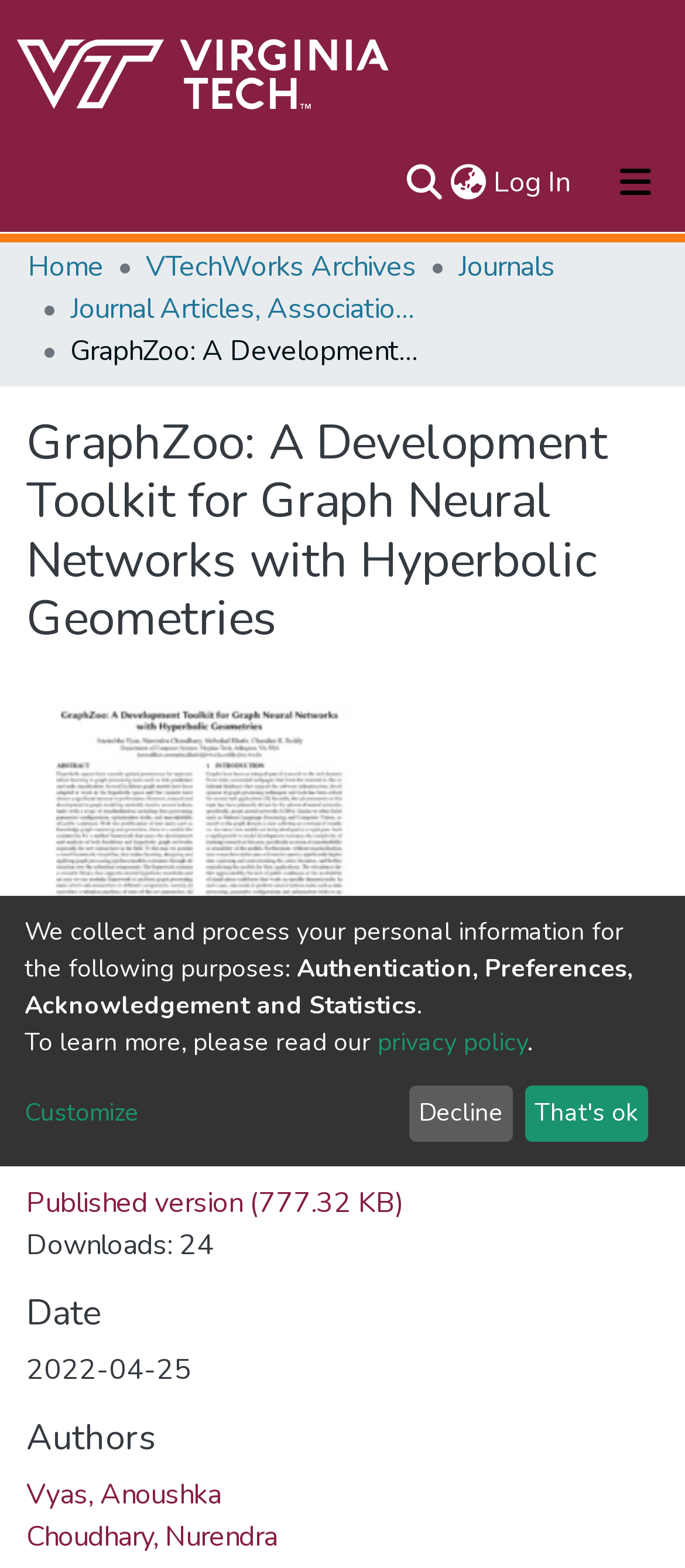What is the name of the toolkit?
From the screenshot, provide a brief answer in one word or phrase.

GraphZoo